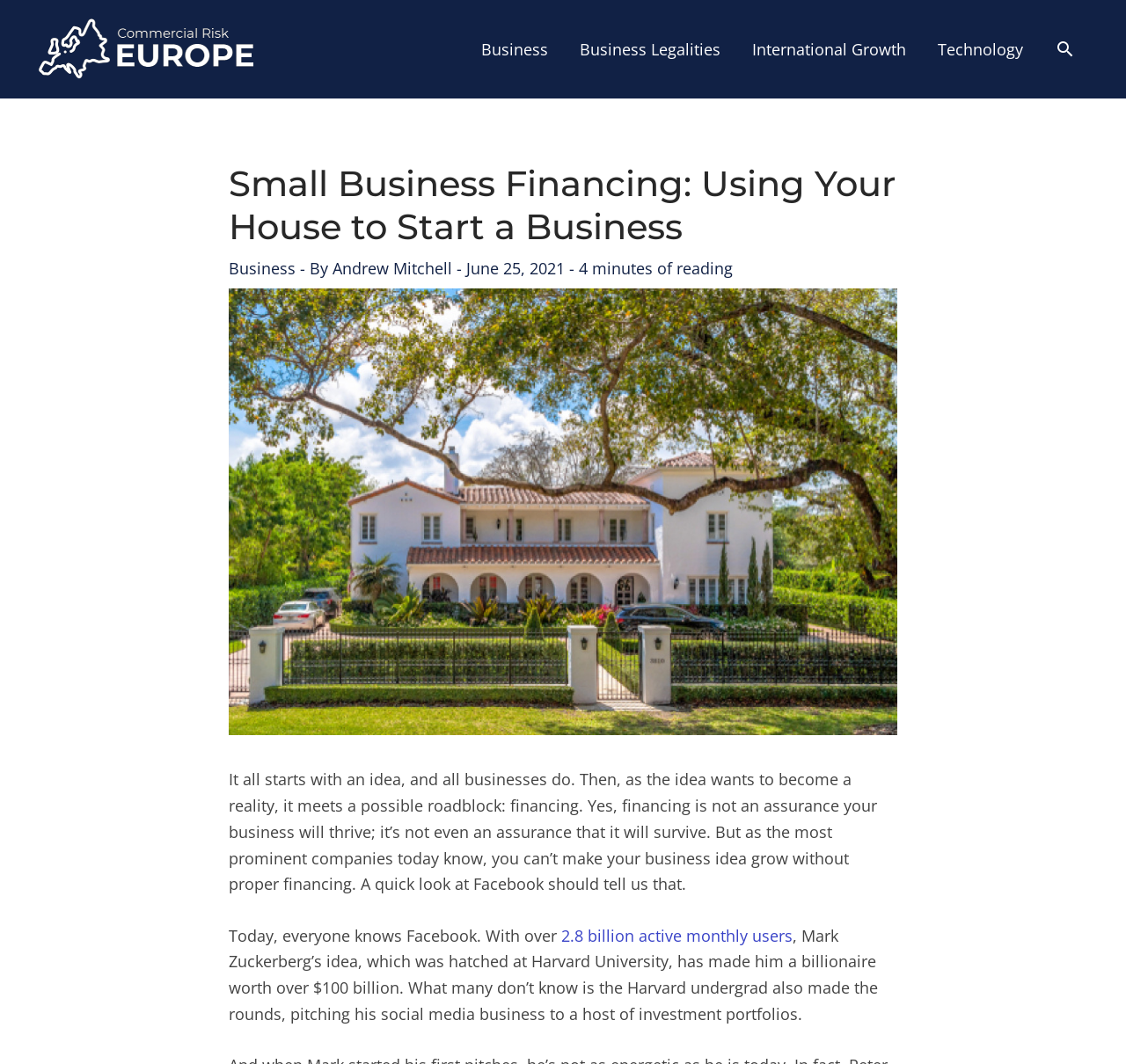Where did Mark Zuckerberg hatch his social media business idea?
Please provide a detailed and comprehensive answer to the question.

According to the article, Mark Zuckerberg hatched his social media business idea at Harvard University, where he was an undergrad.